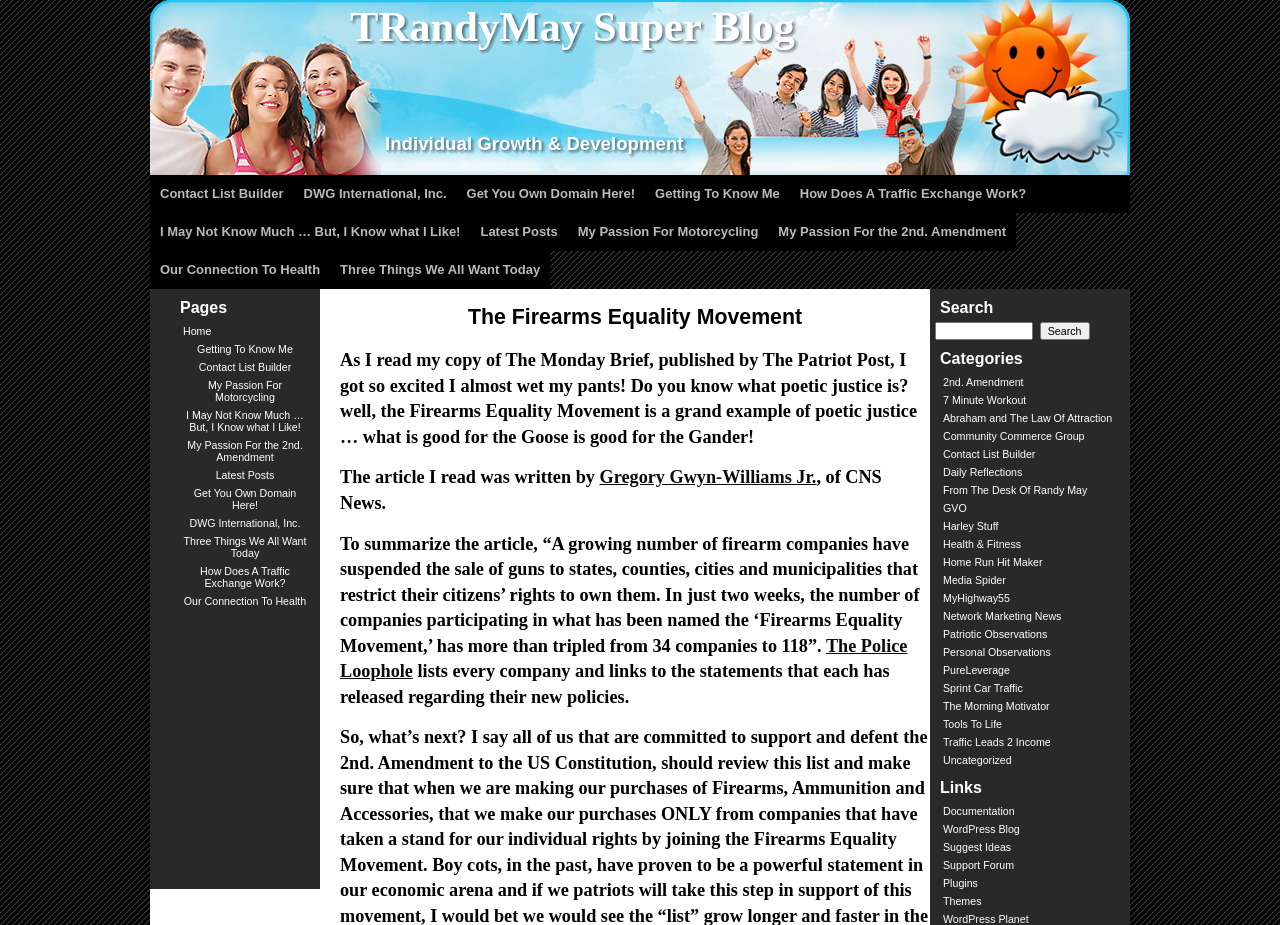Please study the image and answer the question comprehensively:
What is the topic of the article?

I found the answer by examining the heading elements and their corresponding text content, which led me to the article's topic.